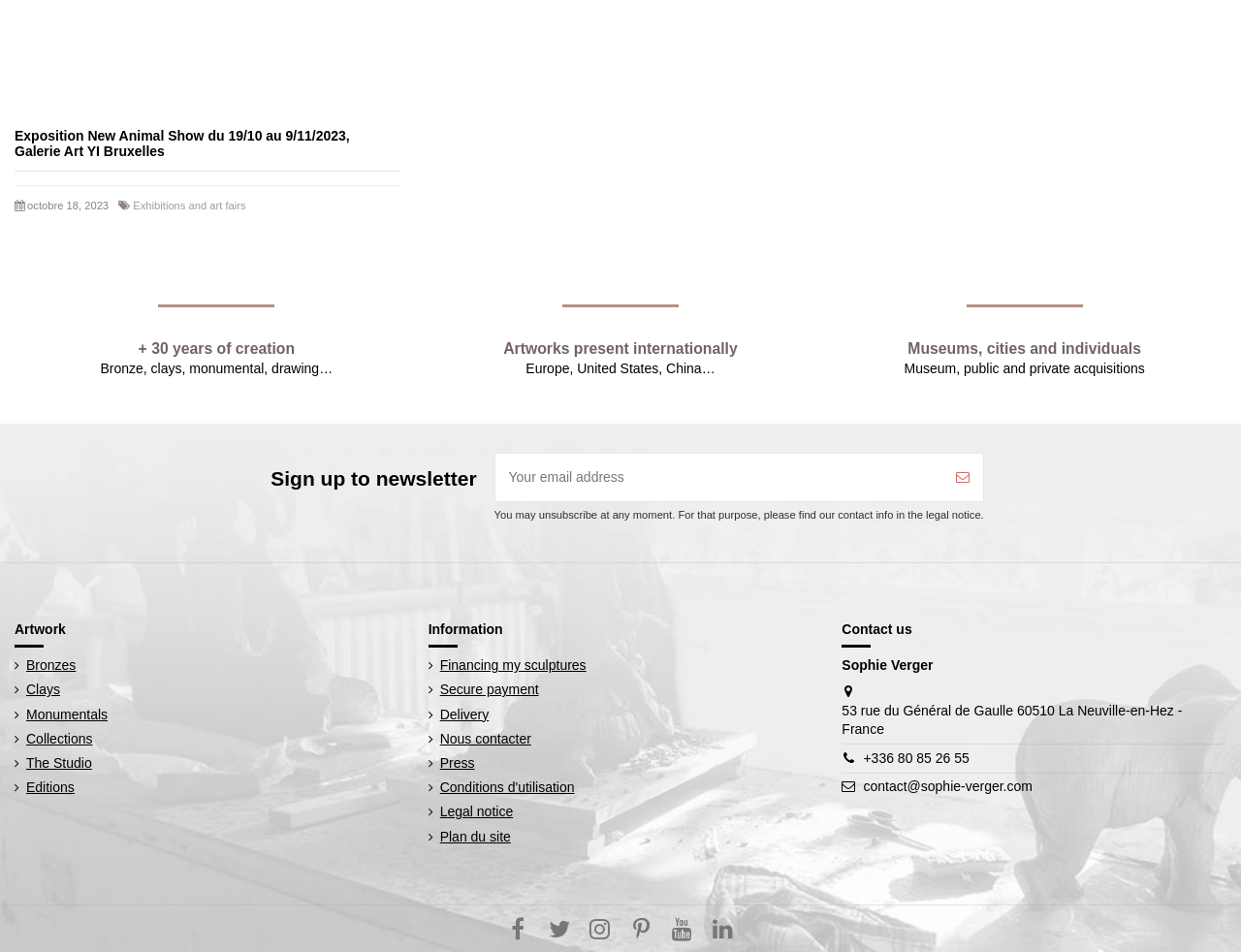What is the phone number of the artist?
Answer the question with a single word or phrase by looking at the picture.

+336 80 85 26 55